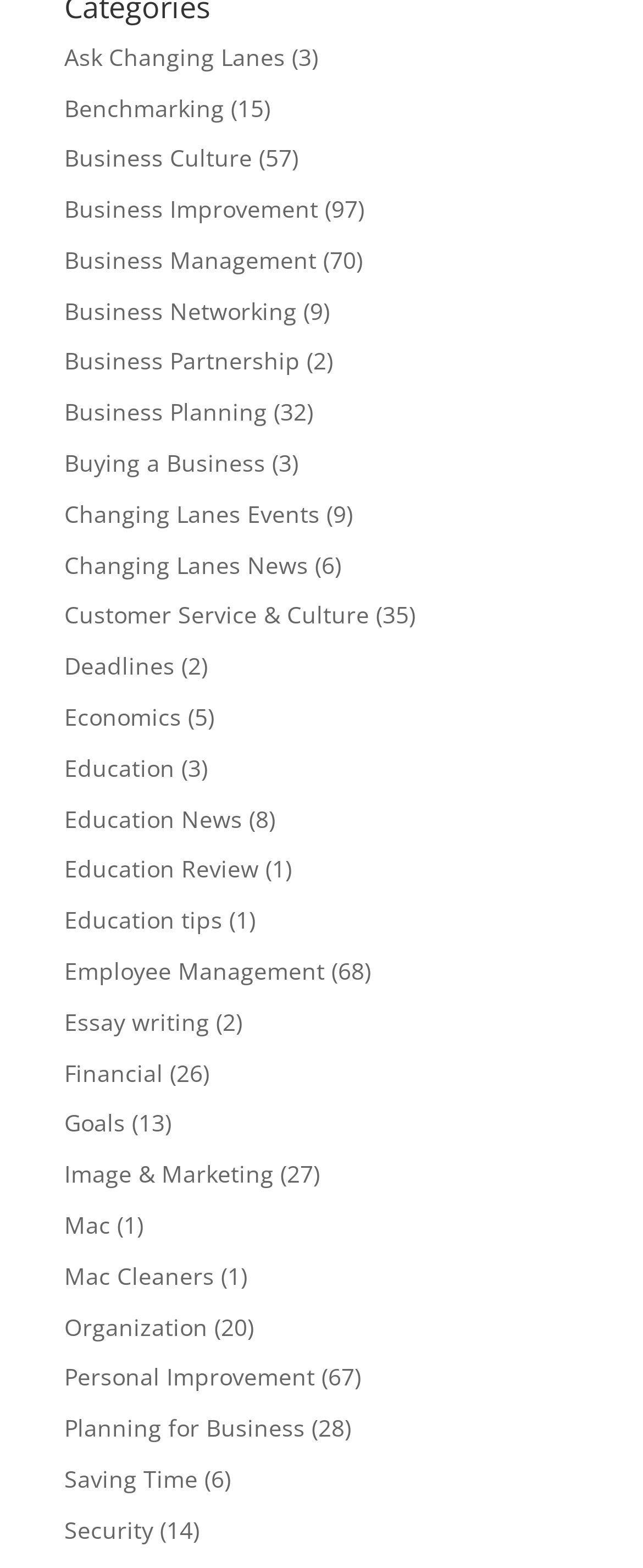Please identify the bounding box coordinates of where to click in order to follow the instruction: "Visit 'Business Culture'".

[0.1, 0.091, 0.392, 0.111]